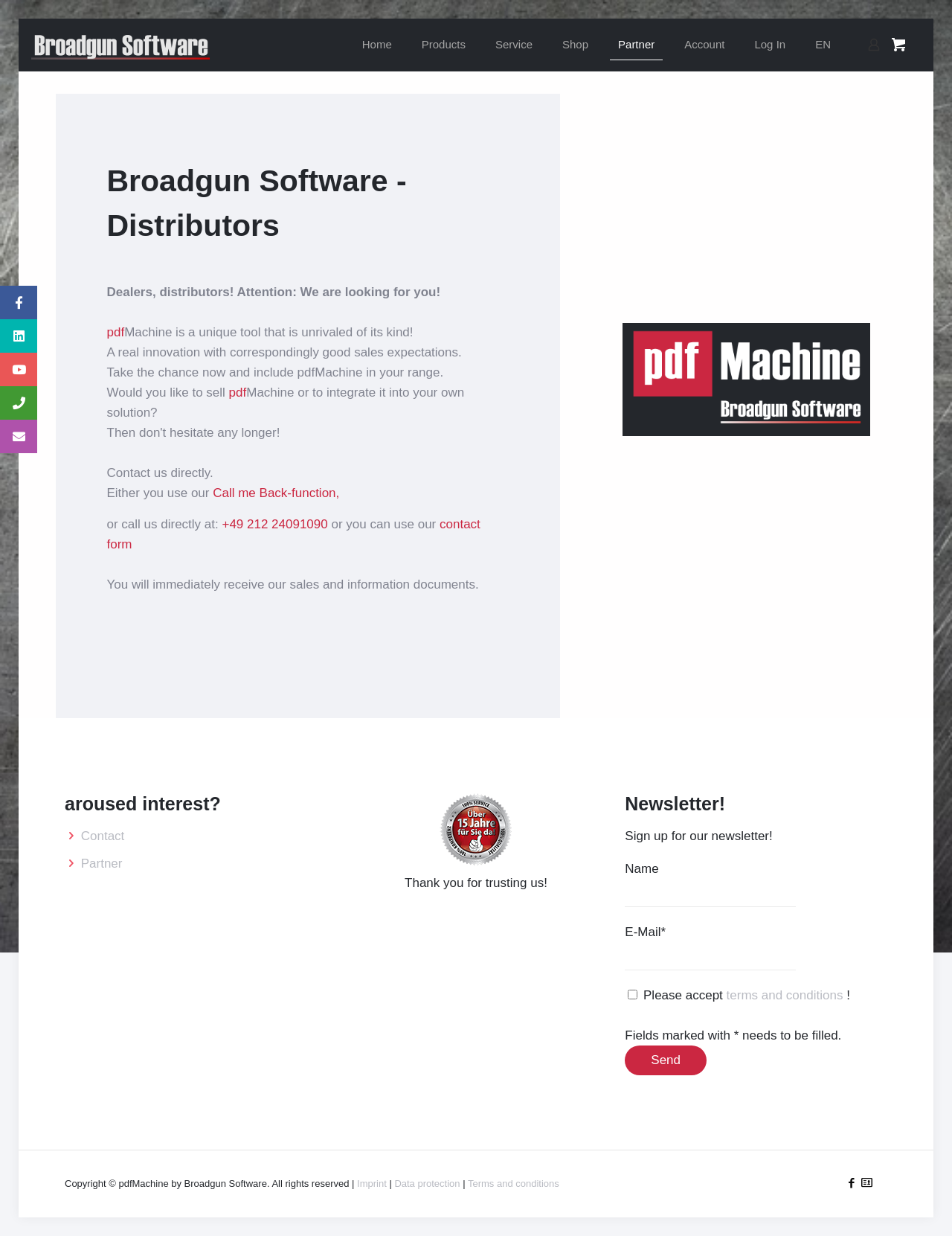Pinpoint the bounding box coordinates of the element that must be clicked to accomplish the following instruction: "Click on the 'Home' link". The coordinates should be in the format of four float numbers between 0 and 1, i.e., [left, top, right, bottom].

[0.365, 0.015, 0.427, 0.057]